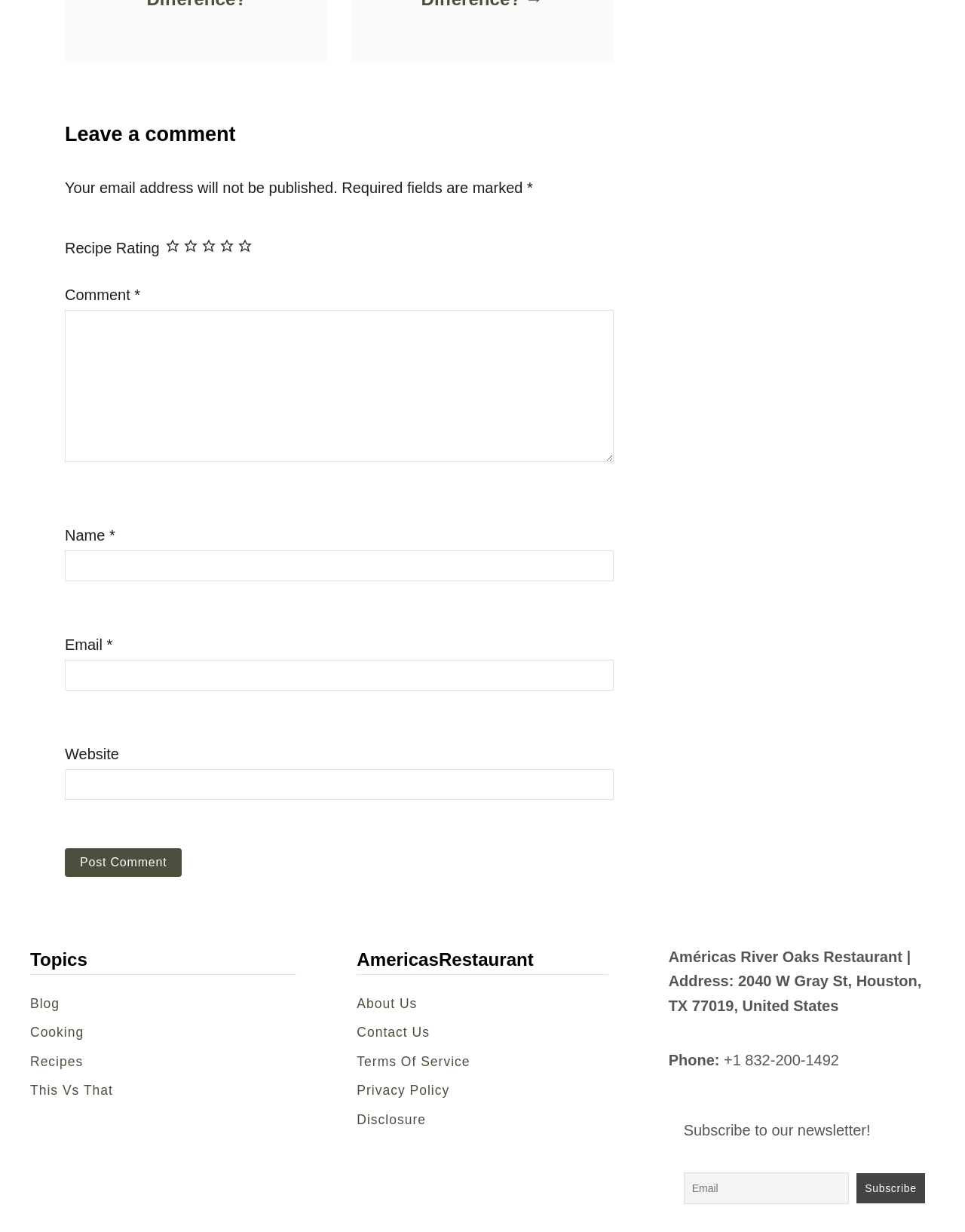Refer to the element description Conditions & Diseases and identify the corresponding bounding box in the screenshot. Format the coordinates as (top-left x, top-left y, bottom-right x, bottom-right y) with values in the range of 0 to 1.

None